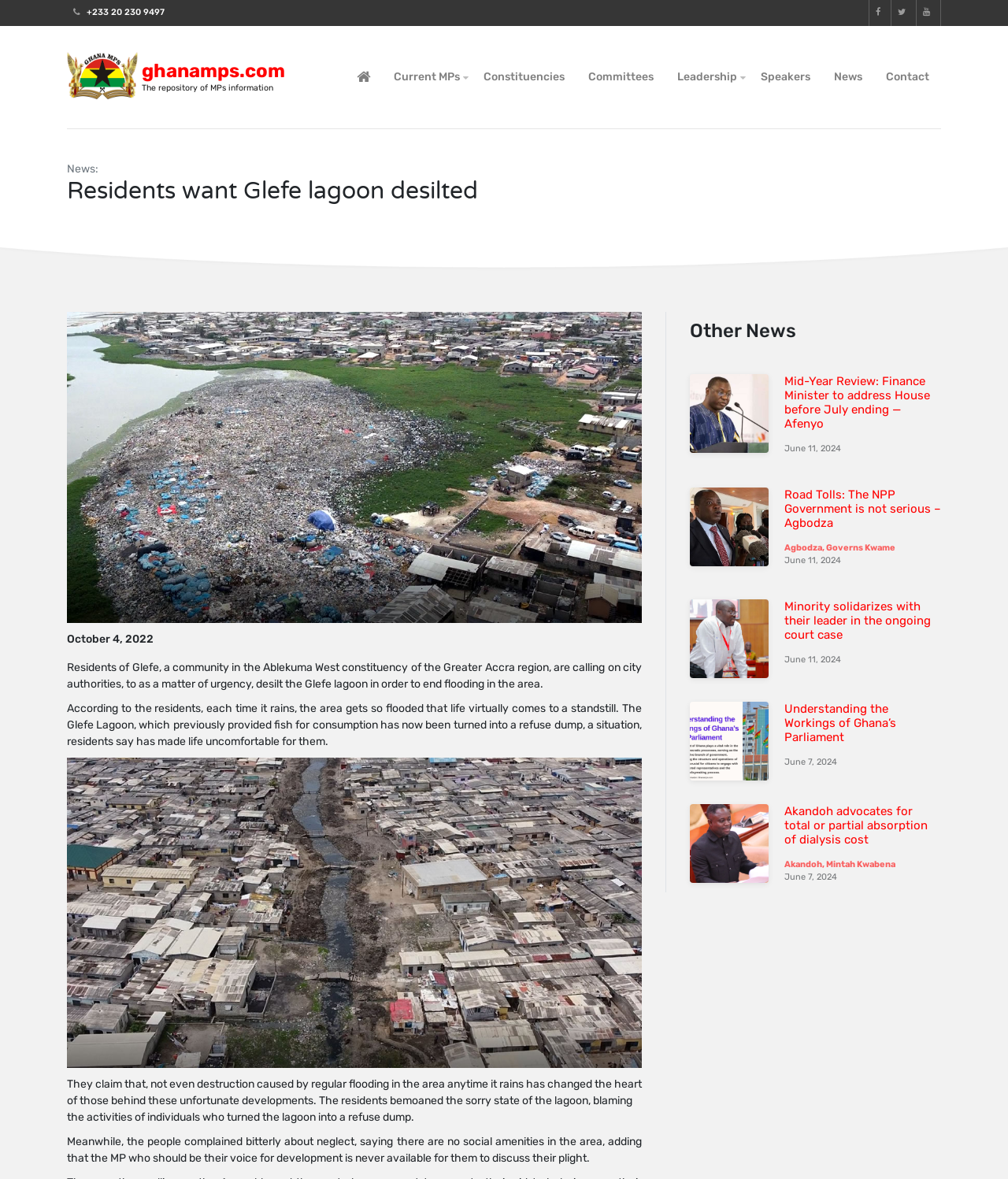Please find the bounding box for the following UI element description. Provide the coordinates in (top-left x, top-left y, bottom-right x, bottom-right y) format, with values between 0 and 1: Contact

[0.867, 0.055, 0.934, 0.076]